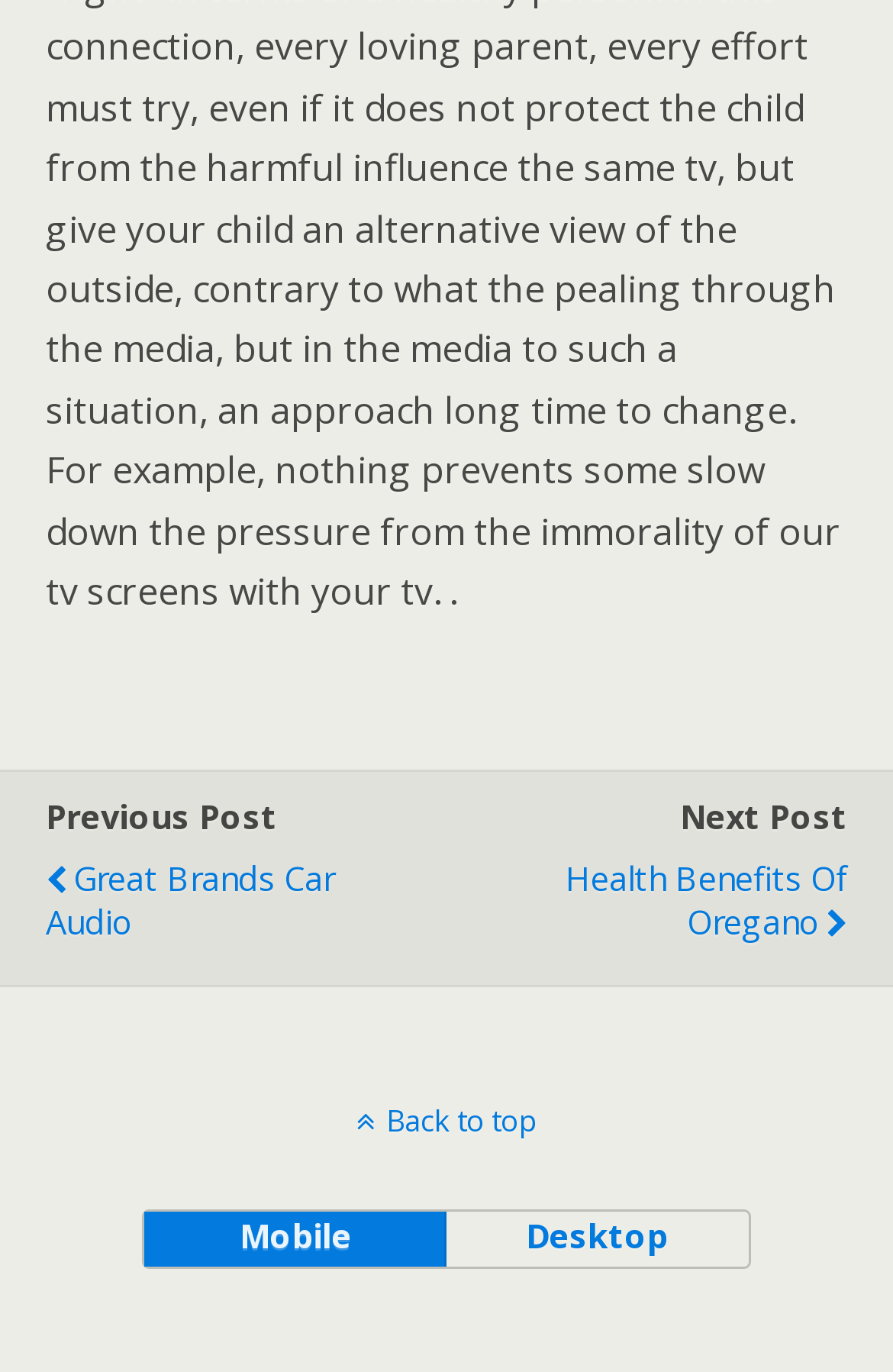Predict the bounding box of the UI element based on this description: "Back to top".

[0.0, 0.802, 1.0, 0.832]